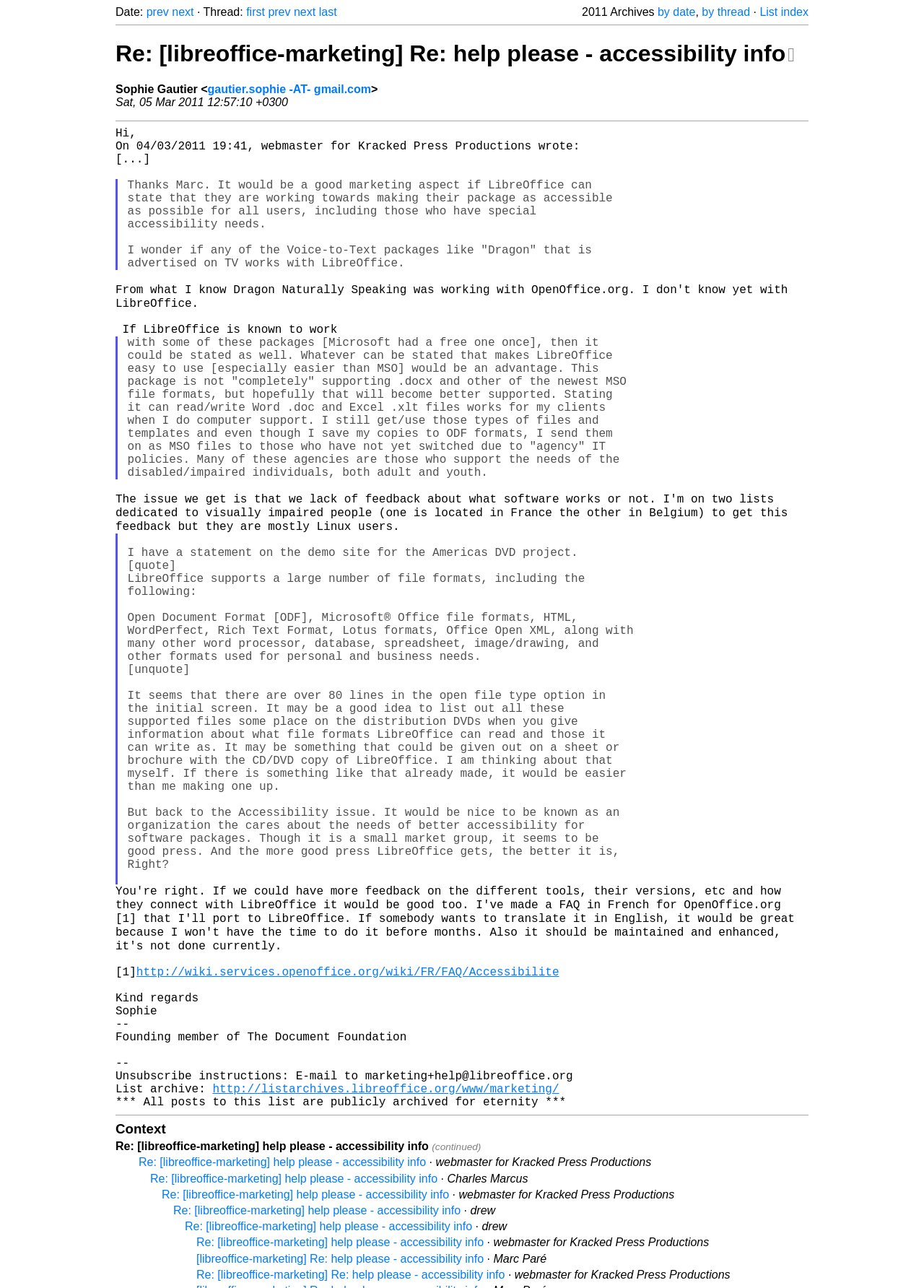What is the name of the person who wrote the email?
Using the image as a reference, answer the question with a short word or phrase.

Sophie Gautier